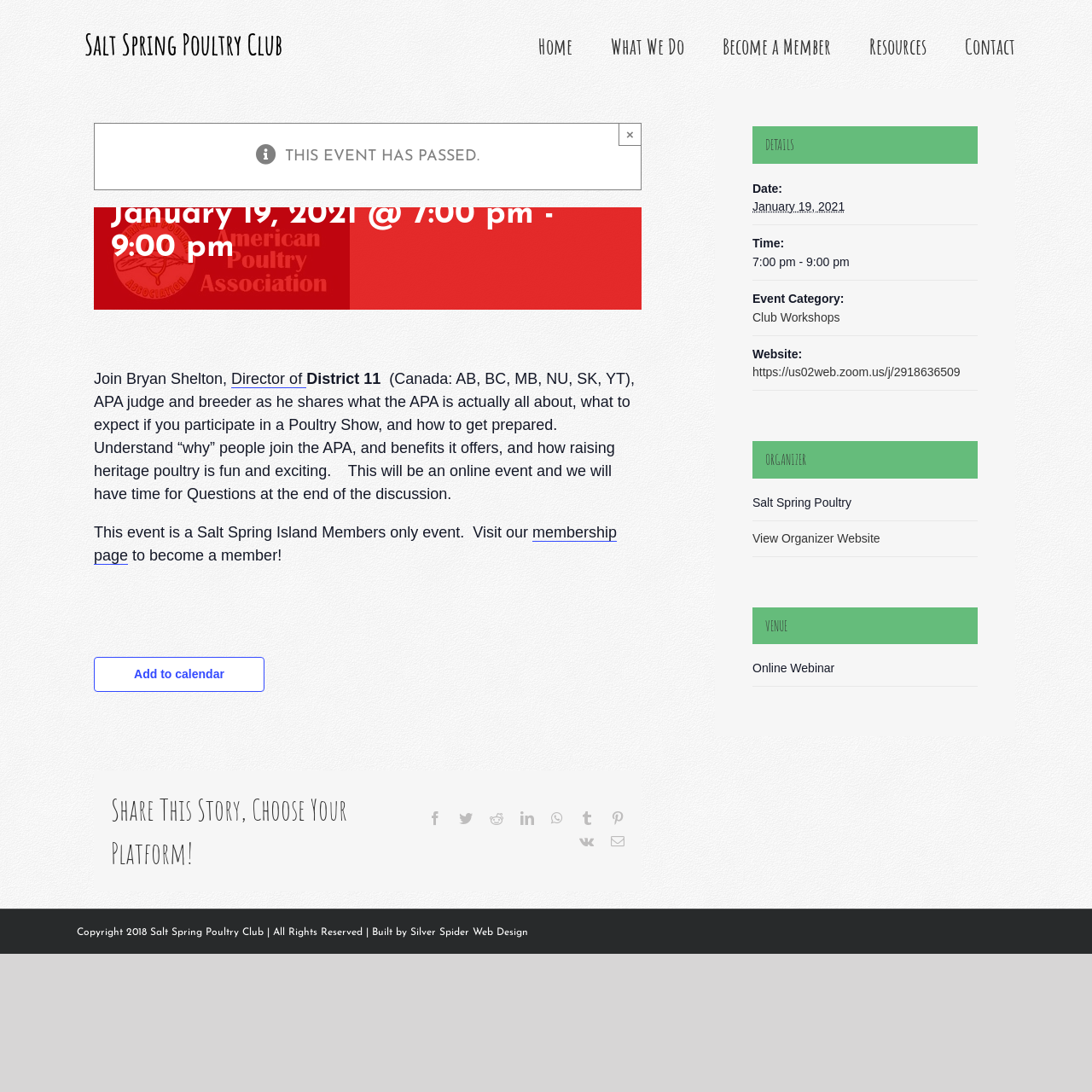Give an extensive and precise description of the webpage.

The webpage is about an event titled "All About the APA with Bryan Shelton" organized by the Salt Spring Poultry Club. At the top of the page, there is a logo of the Salt Spring Poultry Club, followed by a main menu with links to "Home", "What We Do", "Become a Member", "Resources", and "Contact". 

Below the menu, there is a notice stating "THIS EVENT HAS PASSED." The event details are presented in a structured format, including the title, date, and time of the event. The event is described as an online discussion where Bryan Shelton, the Director of District 11 and an APA judge and breeder, shares his insights about the American Poultry Association. 

The event description is followed by a button to add the event to a calendar. There is also a section to share the event on various social media platforms. On the right side of the page, there is a complementary section with details about the event, including the date, time, event category, and website. The organizer of the event is listed as Salt Spring Poultry, with a link to their website. The venue is specified as an online webinar.

At the bottom of the page, there is a copyright notice and a link to the website builder, Silver Spider Web Design. A "Go to Top" button is located at the very bottom of the page.